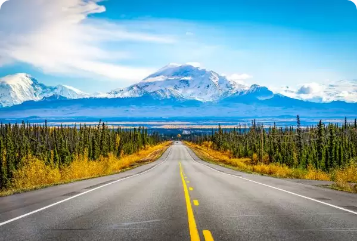Paint a vivid picture of the image with your description.

The image captures a breathtaking view of a long, open road stretching towards majestic snow-capped mountains, set against a vibrant blue sky. Lush greenery flanks both sides of the road, with hints of autumn colors adding warmth to the scene. This picturesque landscape evokes a sense of adventure and freedom, making it an ideal representation for travel and exploration. The tranquil beauty of nature, coupled with the inviting road, invites viewers to embark on a journey, perhaps reflecting the essence of services like visa processing for various destinations, including USA and Canada, offered by travel management companies.